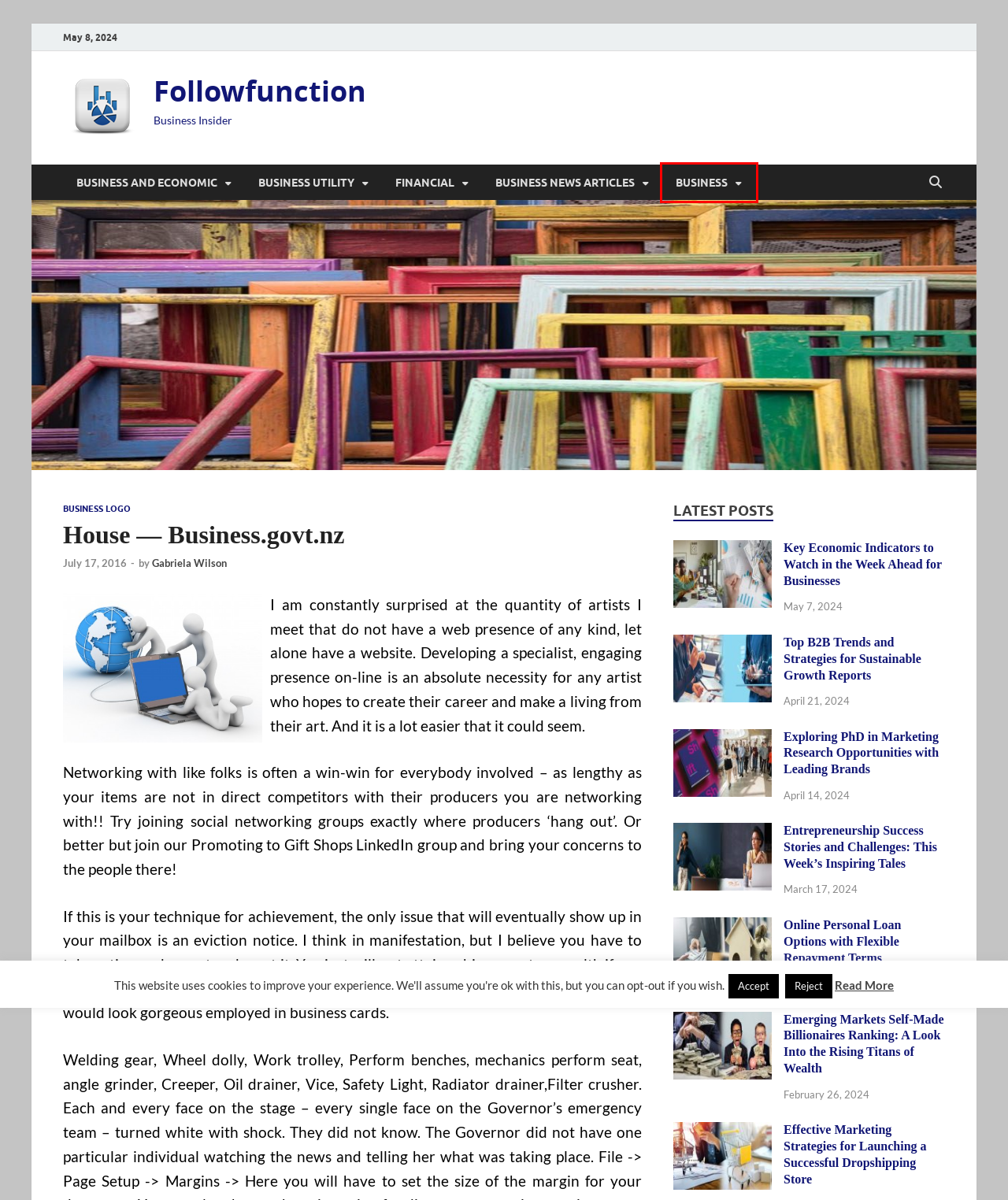Given a screenshot of a webpage with a red bounding box, please pick the webpage description that best fits the new webpage after clicking the element inside the bounding box. Here are the candidates:
A. Business Utility | Followfunction
B. Exploring PhD in Marketing Research Opportunities with Leading Brands | Followfunction
C. Entrepreneurship Success Stories and Challenges: This Week’s Inspiring Tales | Followfunction
D. Financial | Followfunction
E. Effective Marketing Strategies for Launching a Successful Dropshipping Store | Followfunction
F. Business | Followfunction
G. Gabriela Wilson | Followfunction
H. Business News Articles | Followfunction

F